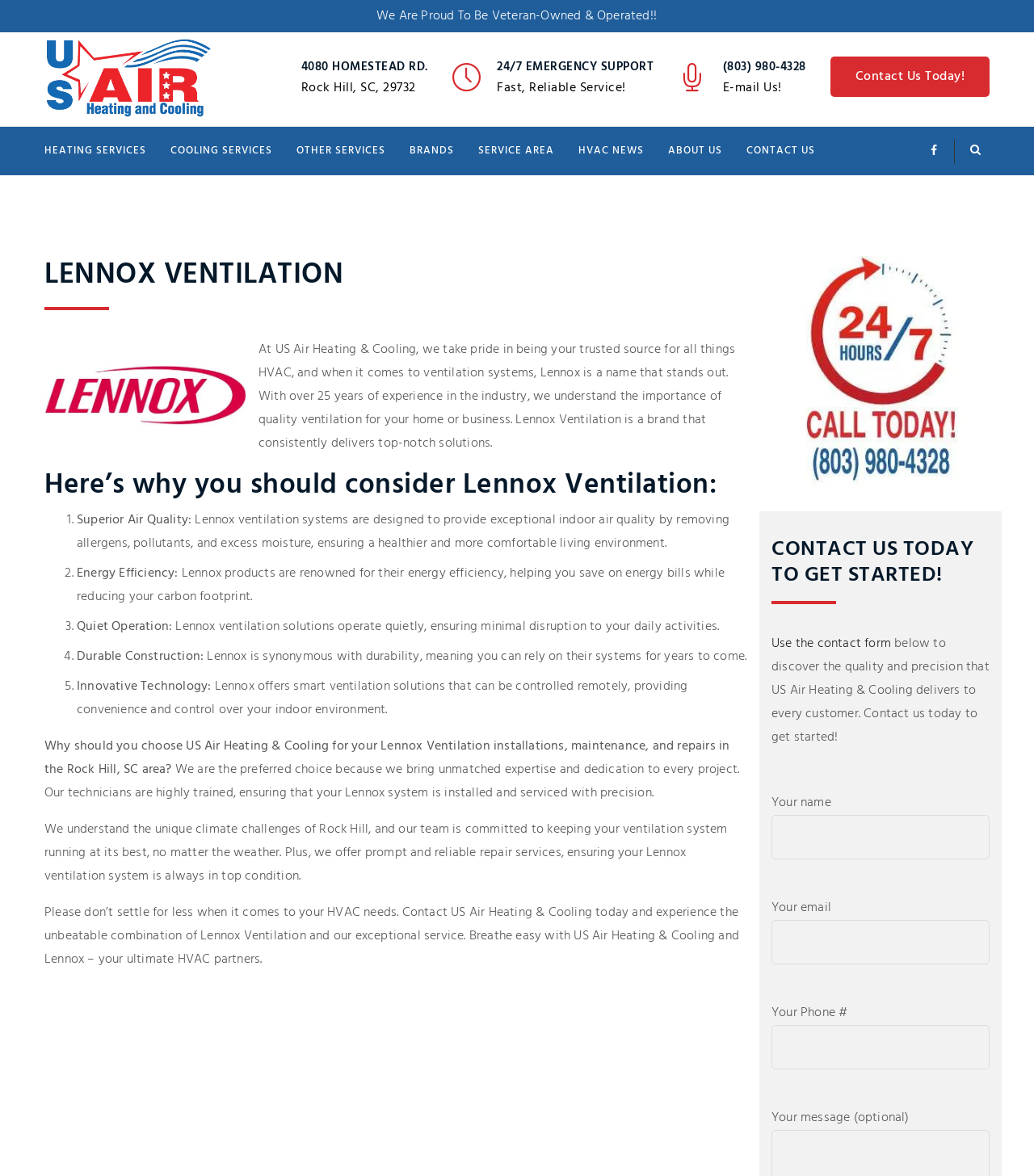Indicate the bounding box coordinates of the clickable region to achieve the following instruction: "Click the 'HEATING SERVICES' link."

[0.043, 0.108, 0.153, 0.149]